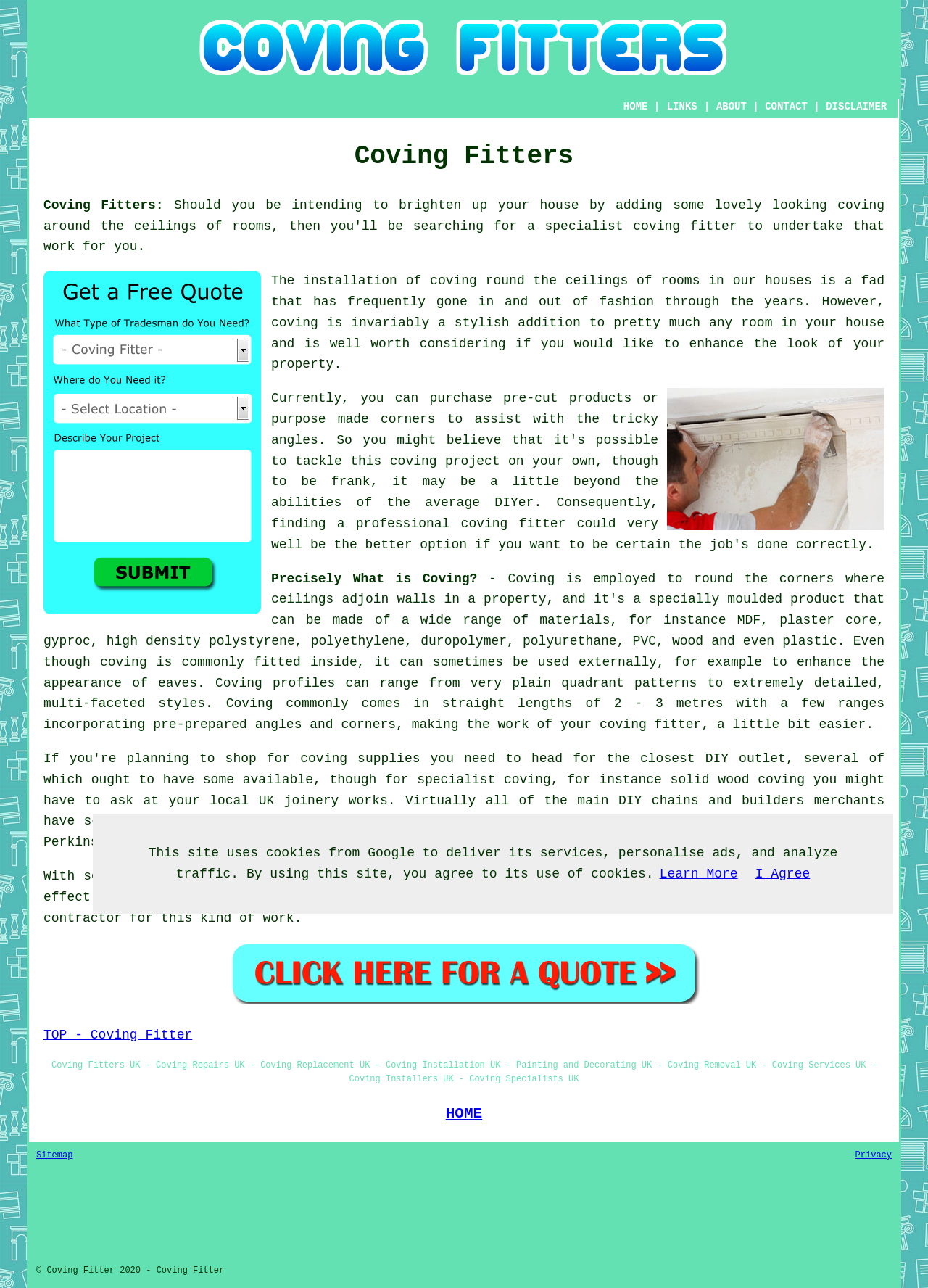What materials can coving be made of?
Use the image to give a comprehensive and detailed response to the question.

The webpage mentions that coving can be made of a wide range of materials, including MDF, plaster core, gyproc, high density polystyrene, polyethylene, duropolymer, polyurethane, PVC, wood, and even plastic.